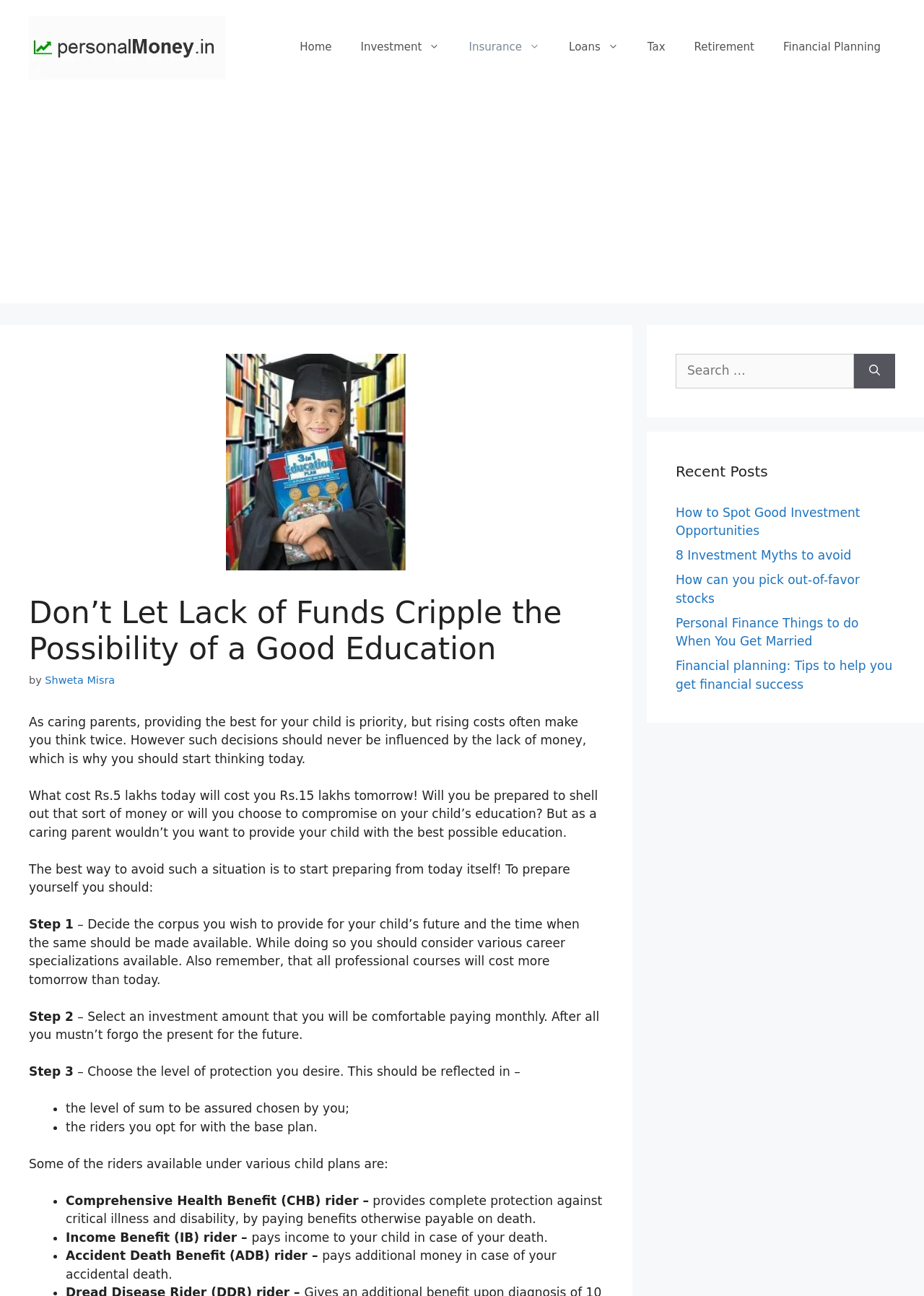Please identify the bounding box coordinates for the region that you need to click to follow this instruction: "Search for a topic".

[0.731, 0.273, 0.924, 0.299]